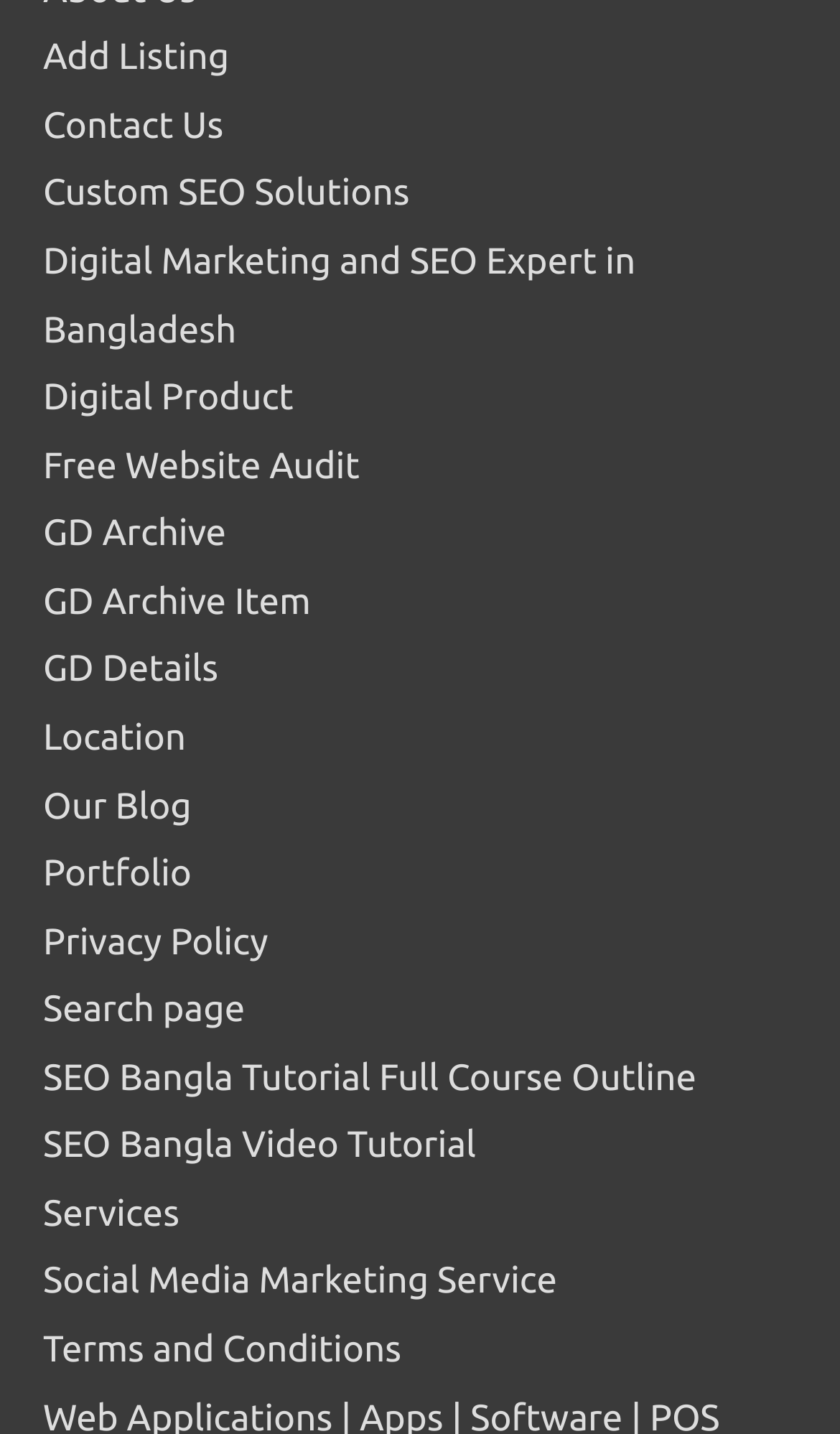Specify the bounding box coordinates of the element's region that should be clicked to achieve the following instruction: "Click on Add Listing". The bounding box coordinates consist of four float numbers between 0 and 1, in the format [left, top, right, bottom].

[0.051, 0.026, 0.273, 0.055]